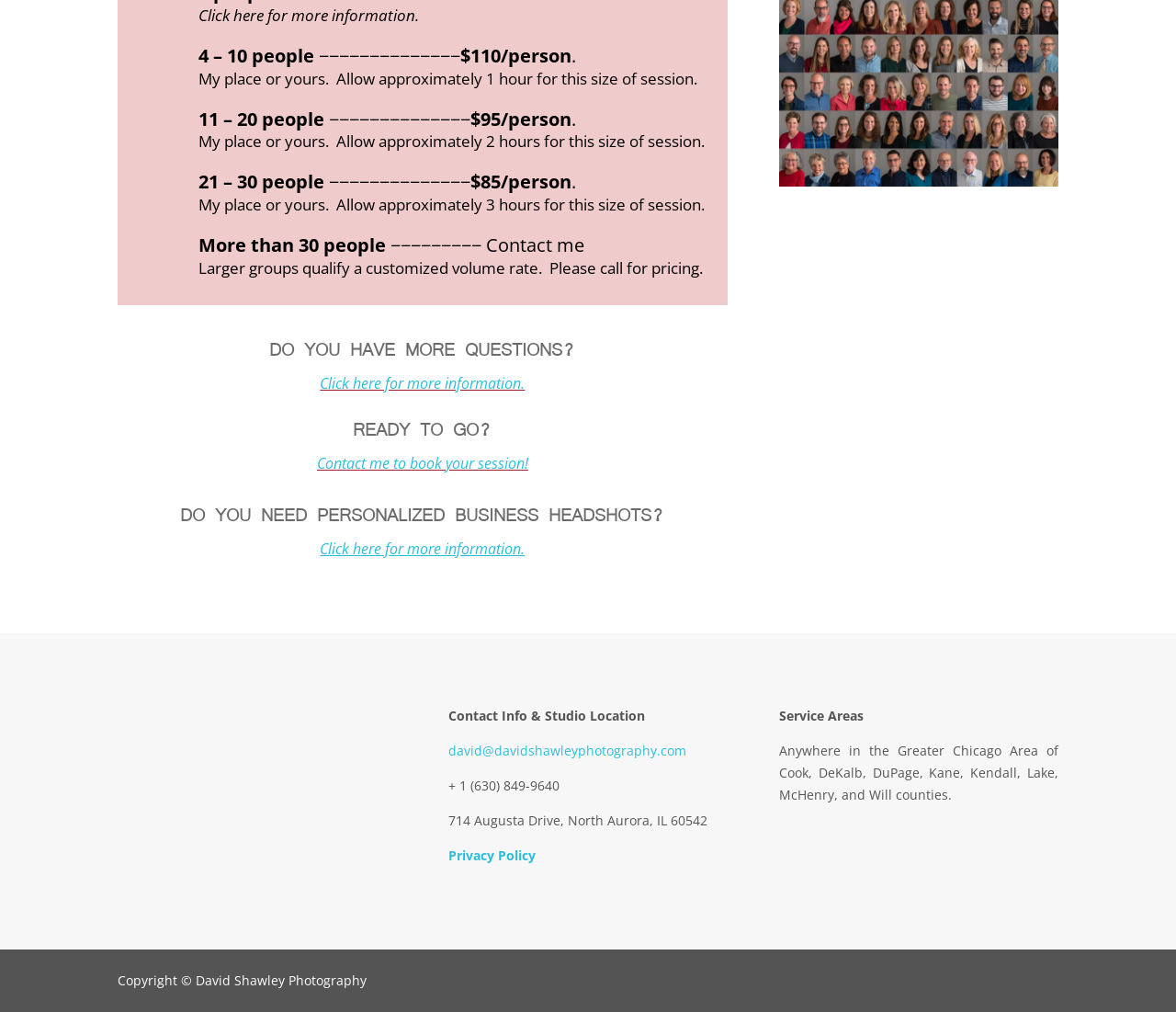What is the price per person for a session with 21-30 people?
Provide an in-depth and detailed answer to the question.

I looked at the pricing options on the webpage and found that for a session with 21-30 people, the price per person is listed as '$85/person'.